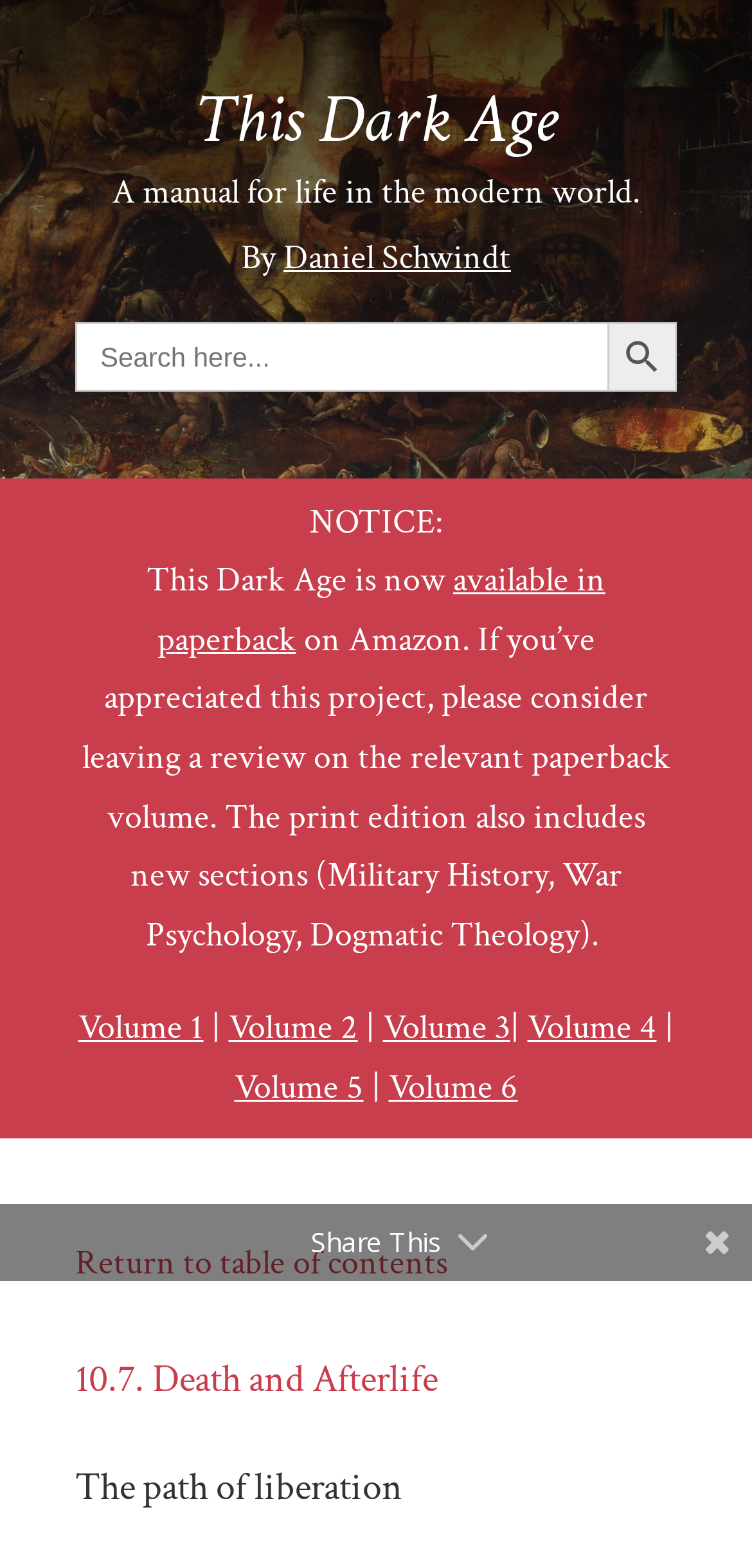Locate the bounding box coordinates of the segment that needs to be clicked to meet this instruction: "Return to table of contents".

[0.1, 0.791, 0.595, 0.819]